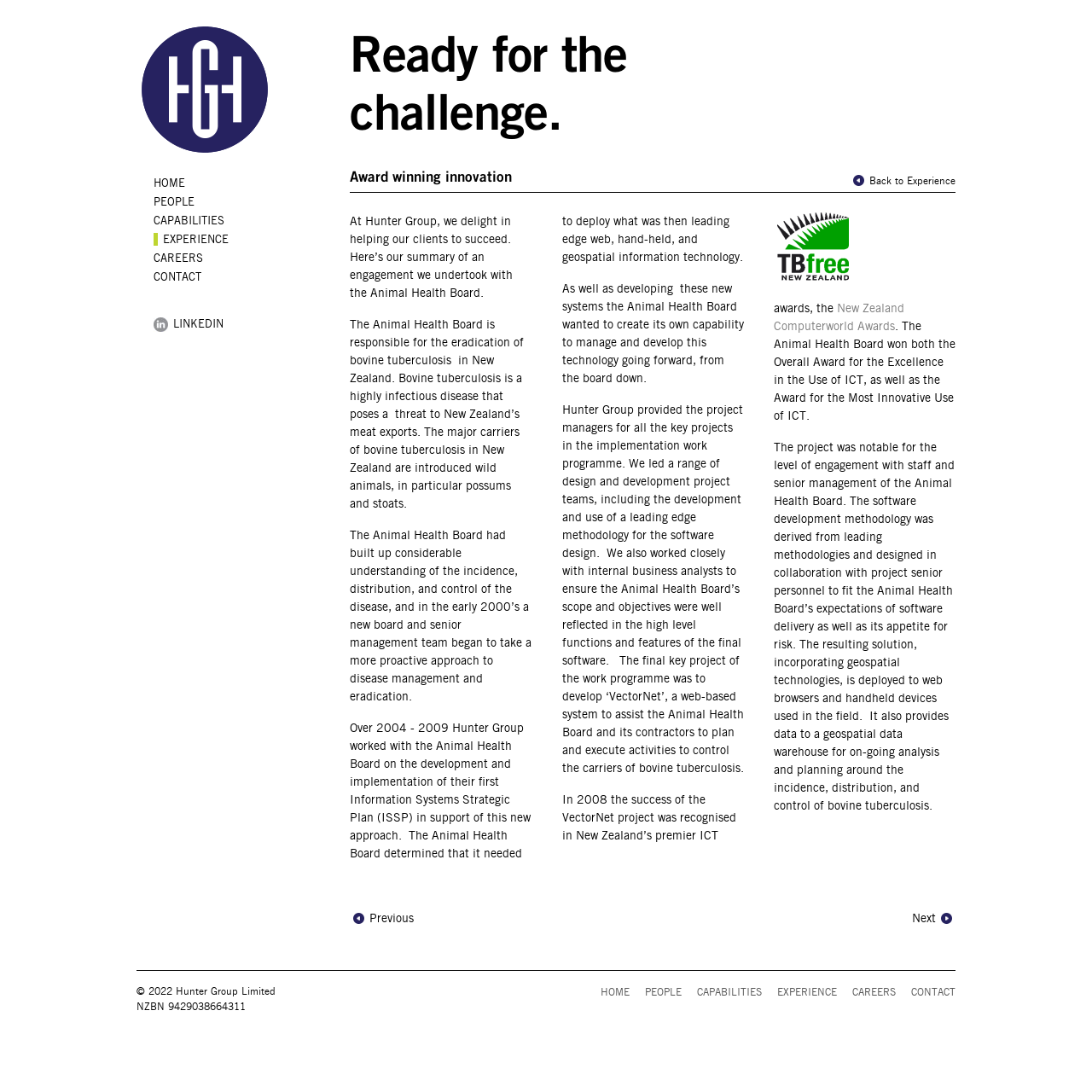Please examine the image and provide a detailed answer to the question: What is the disease that the Animal Health Board is trying to eradicate?

I found the answer by reading the text 'The Animal Health Board is responsible for the eradication of bovine tuberculosis in New Zealand.' which explicitly states the disease that the Animal Health Board is trying to eradicate.